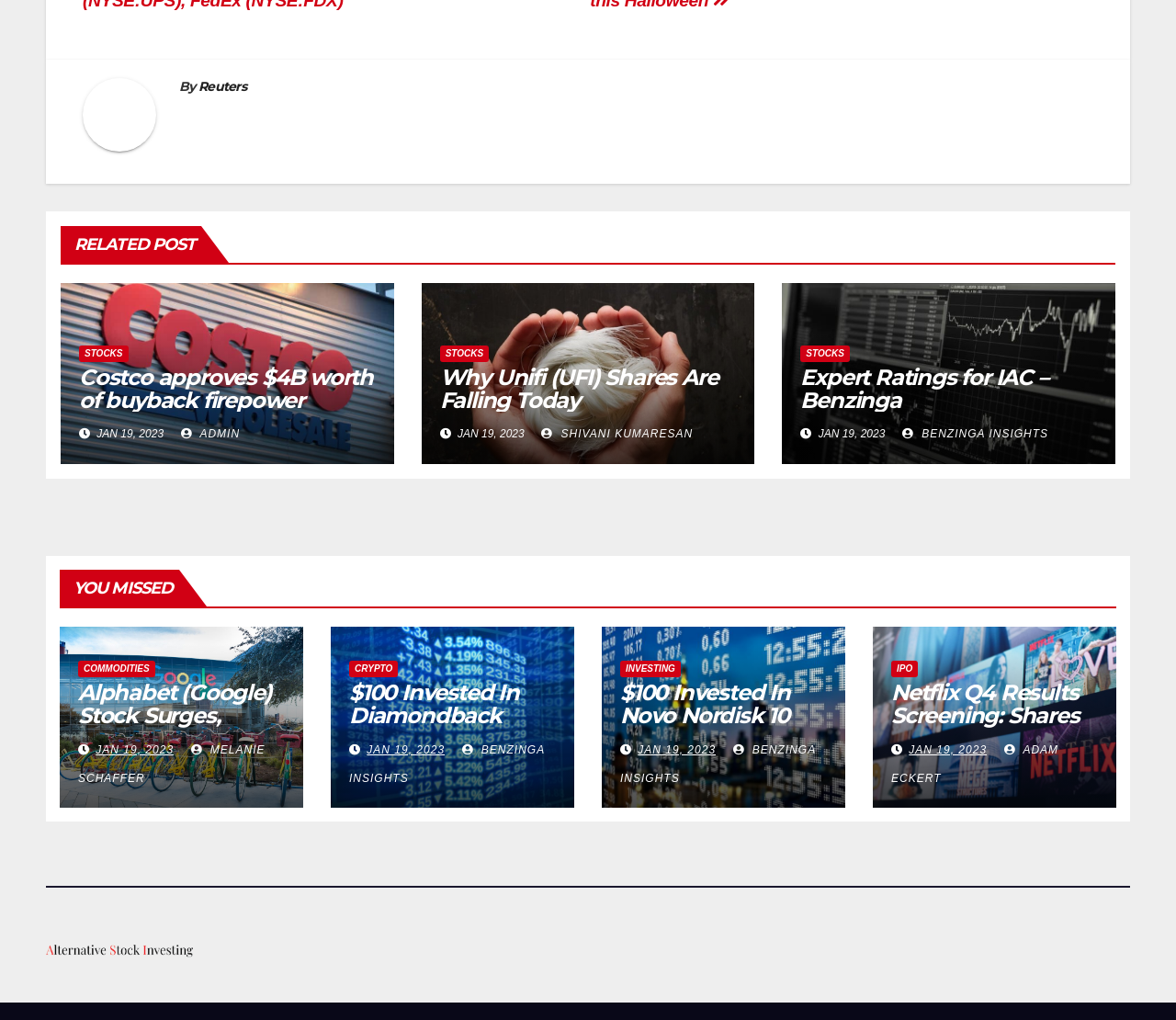Please locate the bounding box coordinates of the region I need to click to follow this instruction: "Check the news 'Netflix Q4 Results Screening: Shares Fast Forward On Revenue Beat, Subscriber Jump, Strong Forecast'".

[0.758, 0.666, 0.918, 0.804]